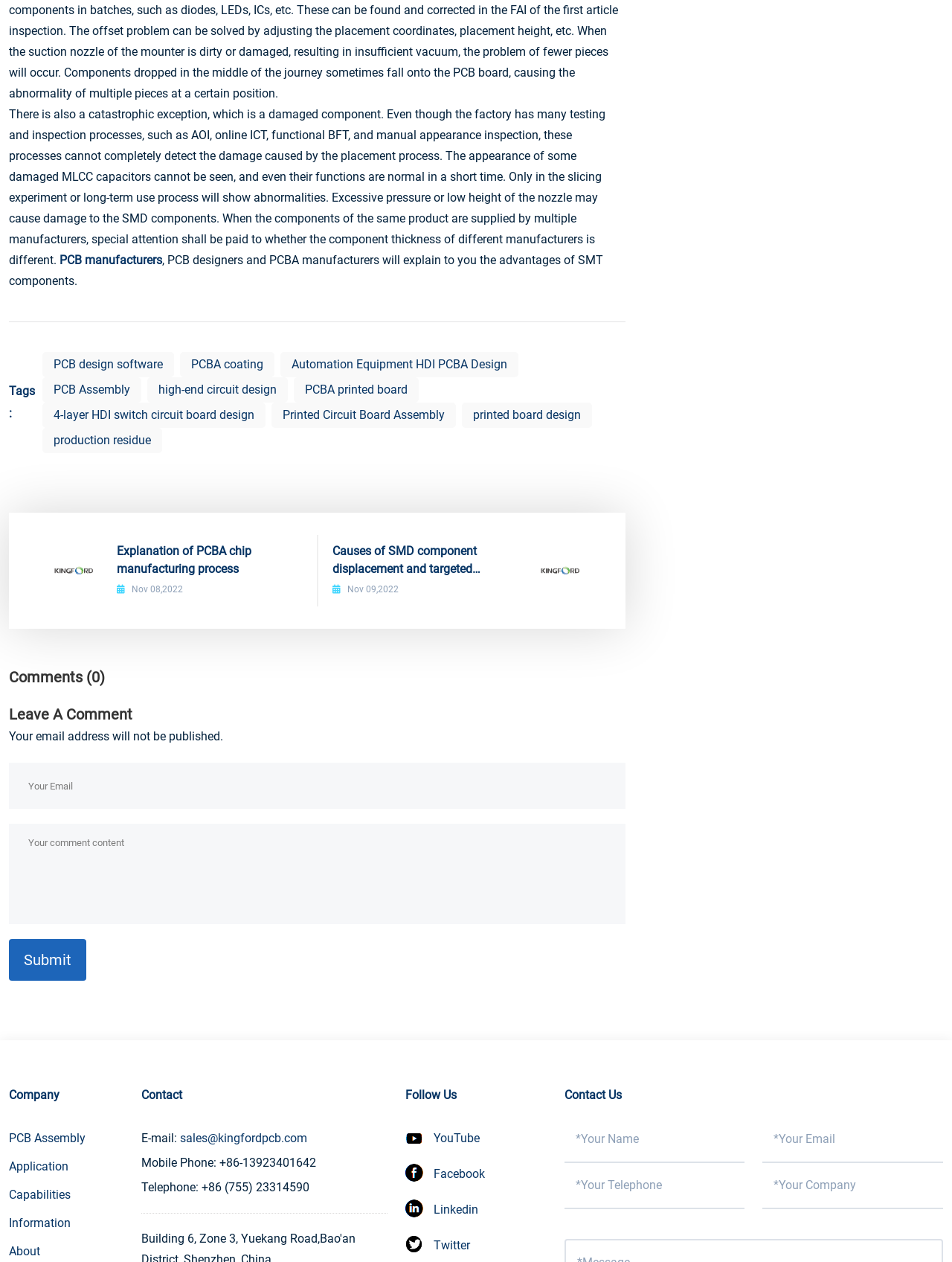Please identify the bounding box coordinates of the area that needs to be clicked to follow this instruction: "Follow us on YouTube".

[0.426, 0.894, 0.504, 0.911]